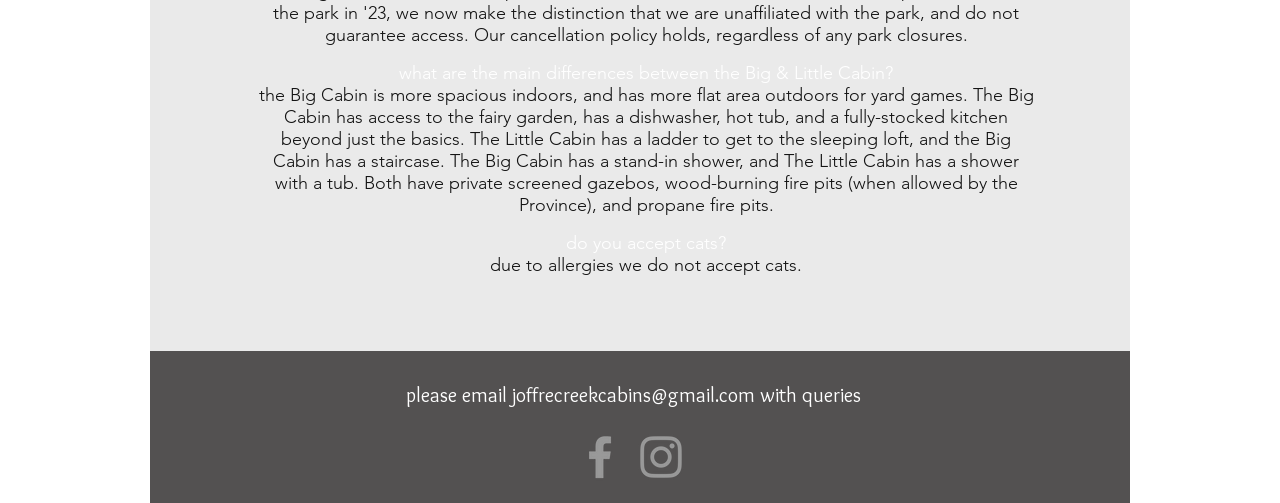What type of fire pits are available in the cabins?
Please answer the question with as much detail as possible using the screenshot.

According to the webpage, both the Big Cabin and the Little Cabin have private screened gazebos with wood-burning fire pits, when allowed by the Province, and propane fire pits.